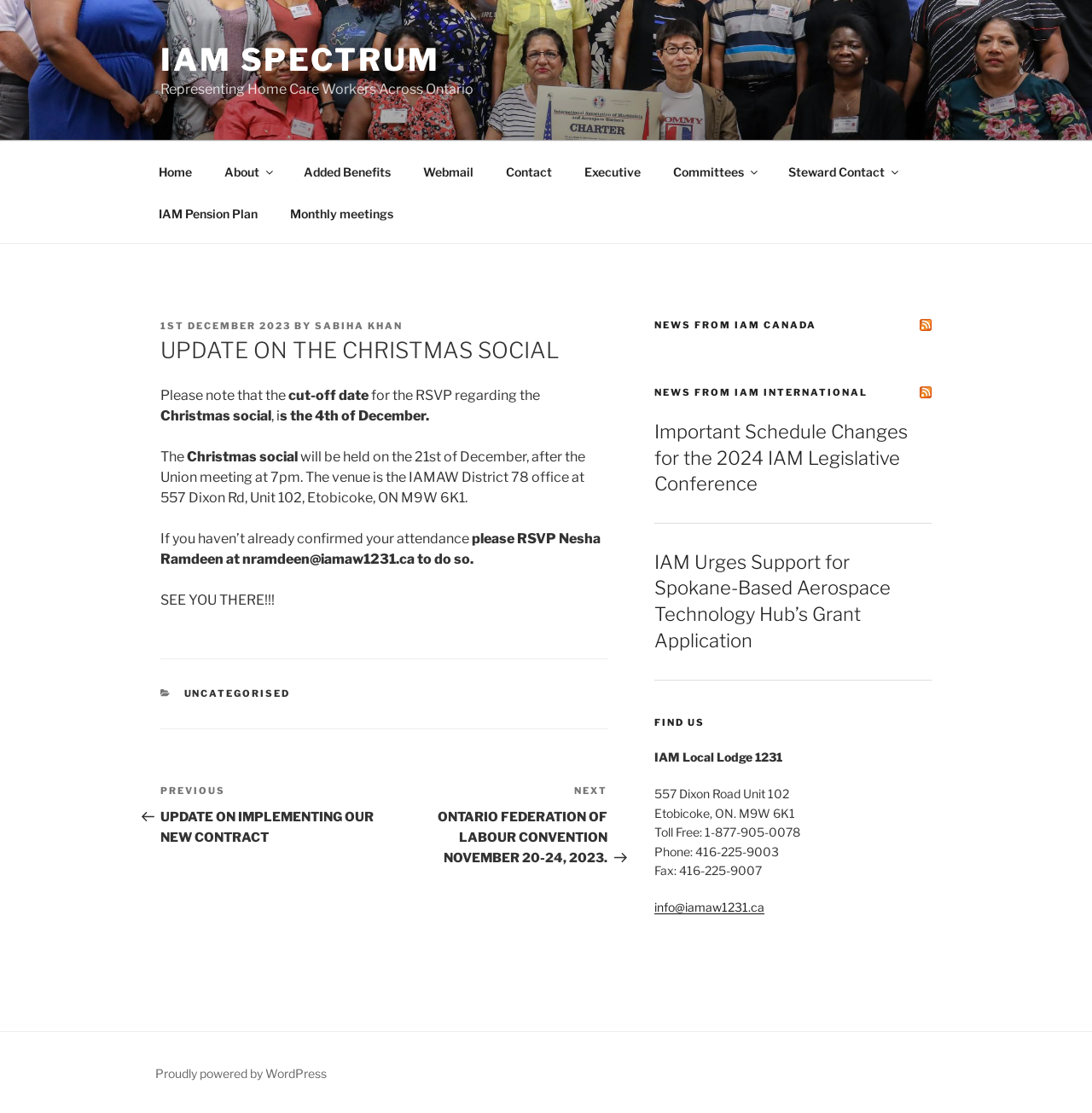Please provide the bounding box coordinates in the format (top-left x, top-left y, bottom-right x, bottom-right y). Remember, all values are floating point numbers between 0 and 1. What is the bounding box coordinate of the region described as: Added Benefits

[0.264, 0.135, 0.371, 0.173]